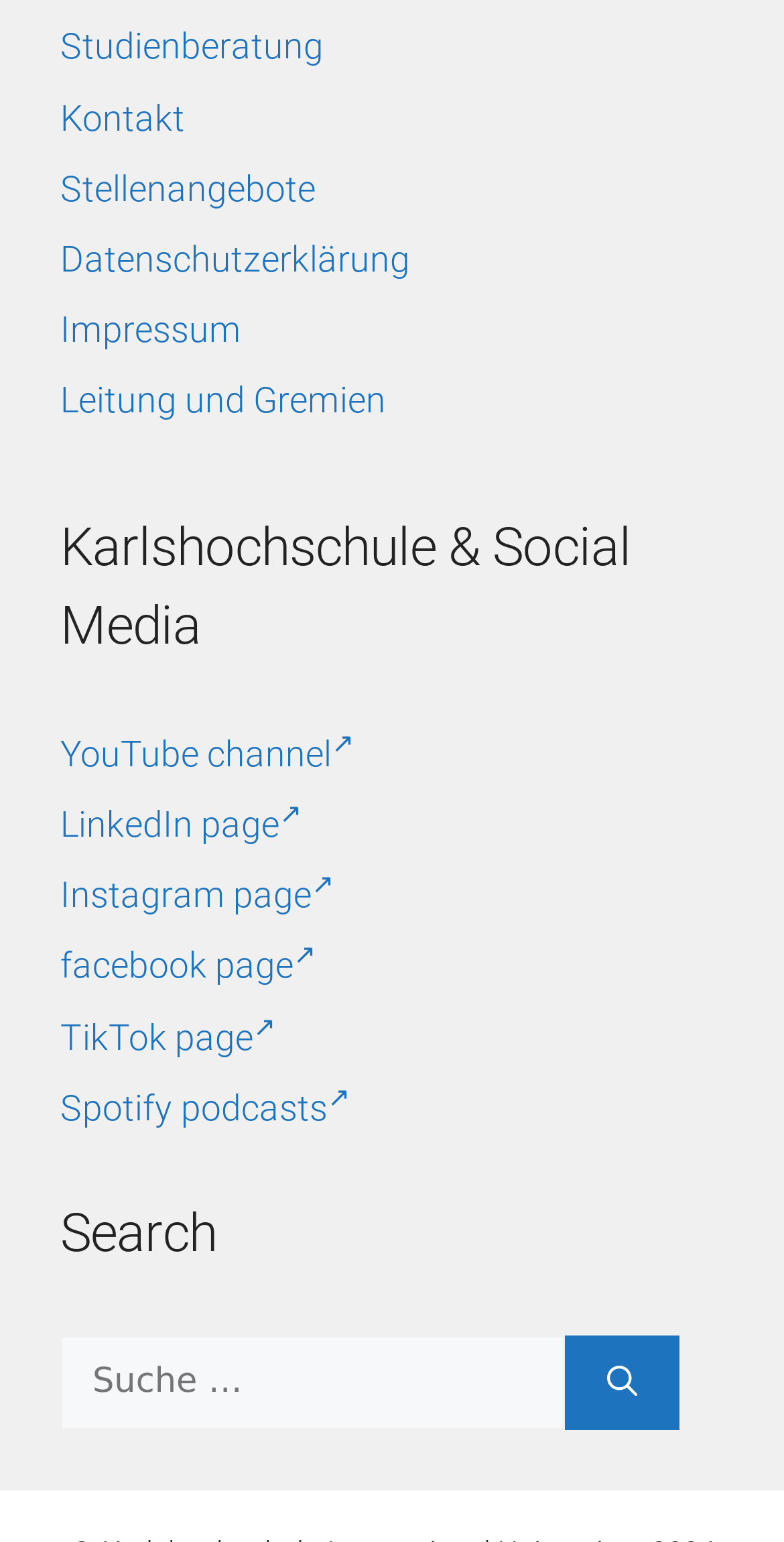Provide the bounding box coordinates for the specified HTML element described in this description: "TikTok page". The coordinates should be four float numbers ranging from 0 to 1, in the format [left, top, right, bottom].

[0.077, 0.66, 0.351, 0.686]